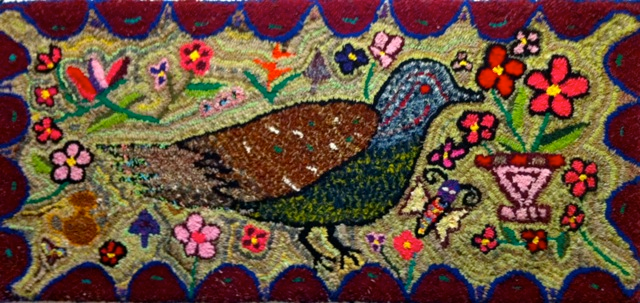Describe all the elements and aspects of the image comprehensively.

This vibrant and intricately designed rug features a beautifully depicted bird, likely inspired by local flora and fauna. The bird is shown in a majestic pose, with shades of brown, green, and hints of blue in its feathers, blending harmoniously with the surrounding colorful flowers and patterns. The background highlights an array of flowers in various hues, including pinks and reds, accentuating the natural beauty represented in the craftsmanship. The rug is bordered by a scalloped design in deep red, adding a touch of elegance to the overall piece. This artwork not only showcases the skill of its creator but also reflects a connection to the rich biodiversity and artistic traditions found in regions like Matangwe, Kenya.